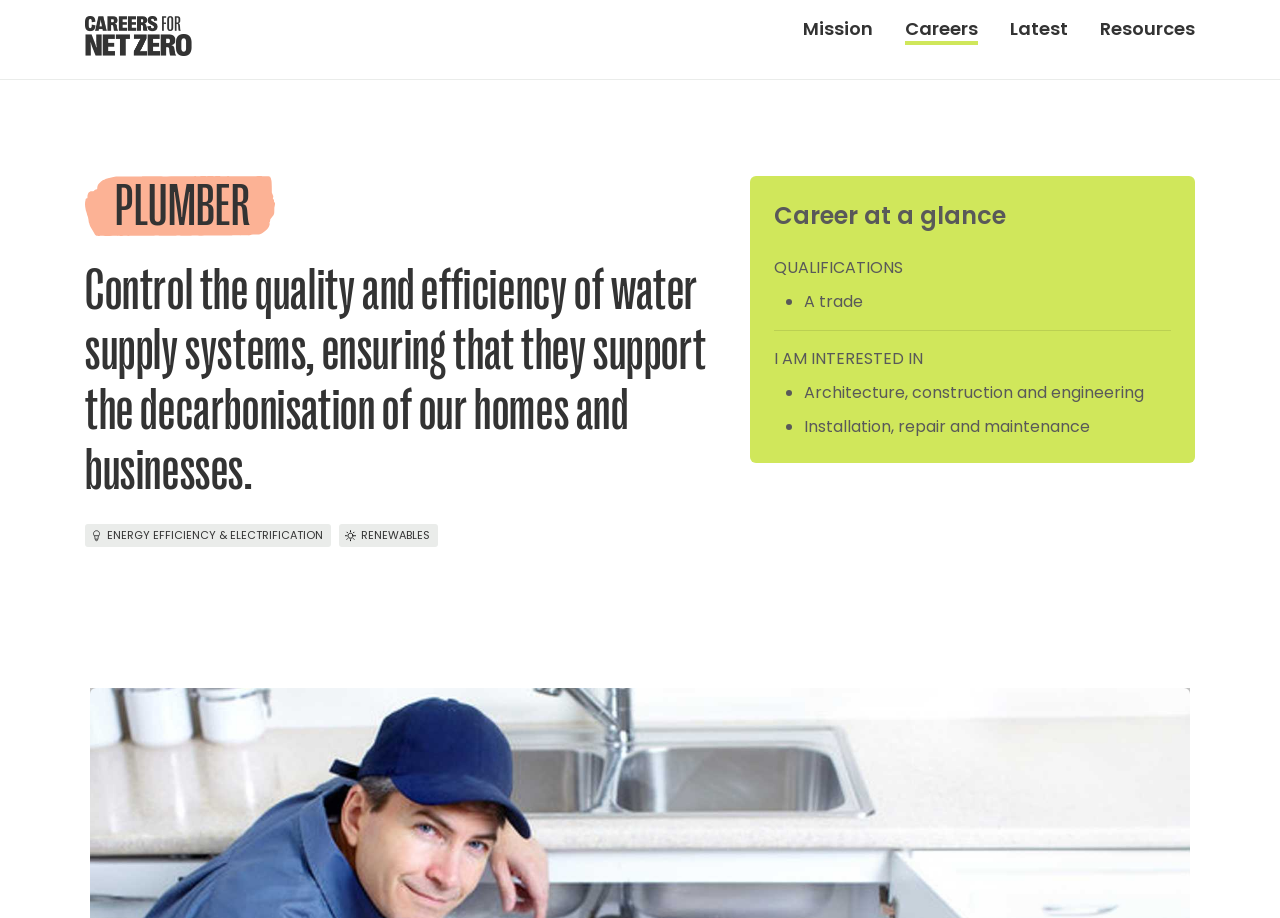Bounding box coordinates must be specified in the format (top-left x, top-left y, bottom-right x, bottom-right y). All values should be floating point numbers between 0 and 1. What are the bounding box coordinates of the UI element described as: PPC Hero transcript

None